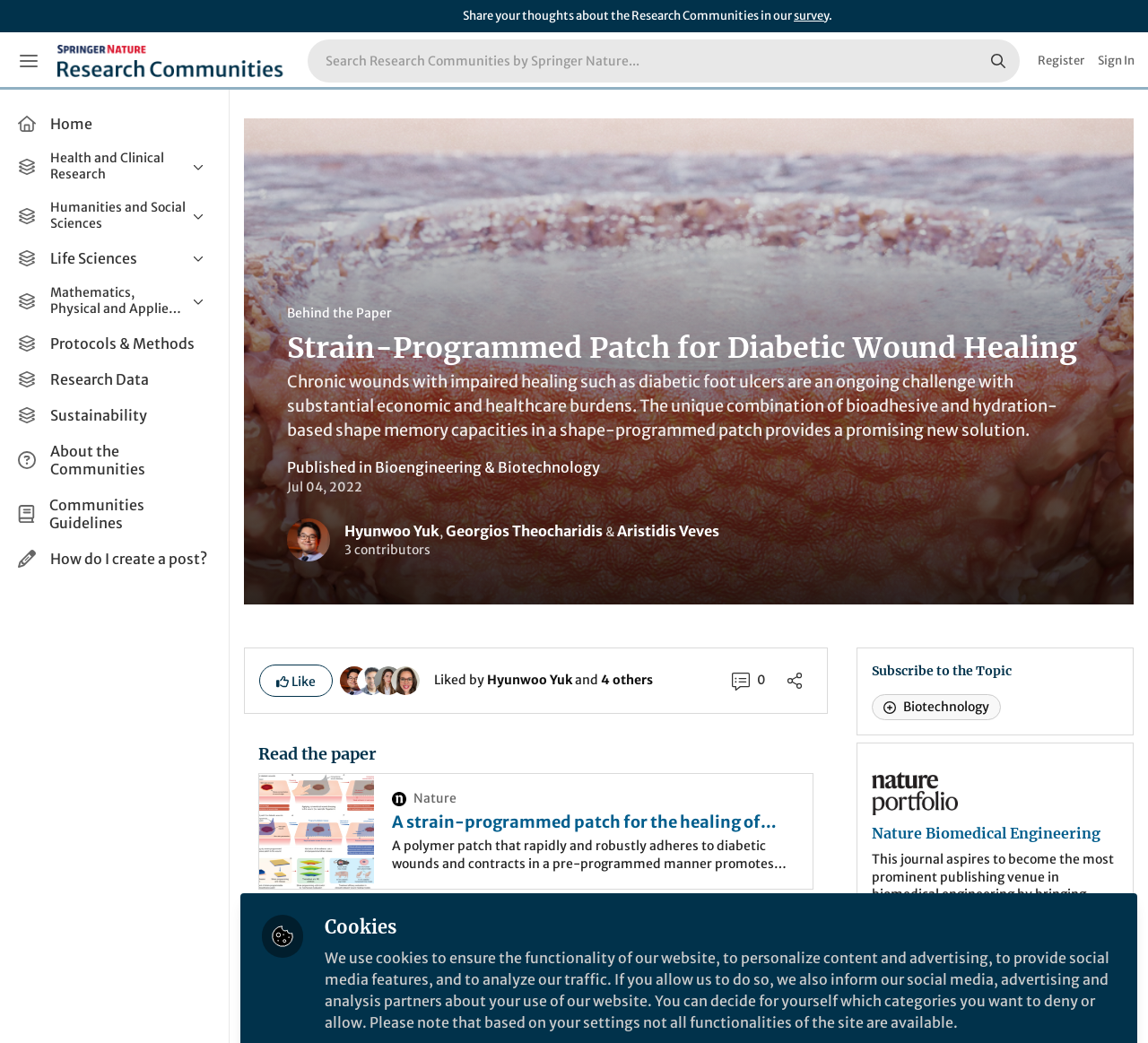Using the details from the image, please elaborate on the following question: What are the categories of research listed on the webpage?

I found the answer by looking at the list items on the webpage, which are categorized into four main categories: Health and Clinical Research, Humanities and Social Sciences, Life Sciences, and Mathematics, Physical and Applied Sciences. Each of these categories has sub-categories listed underneath.